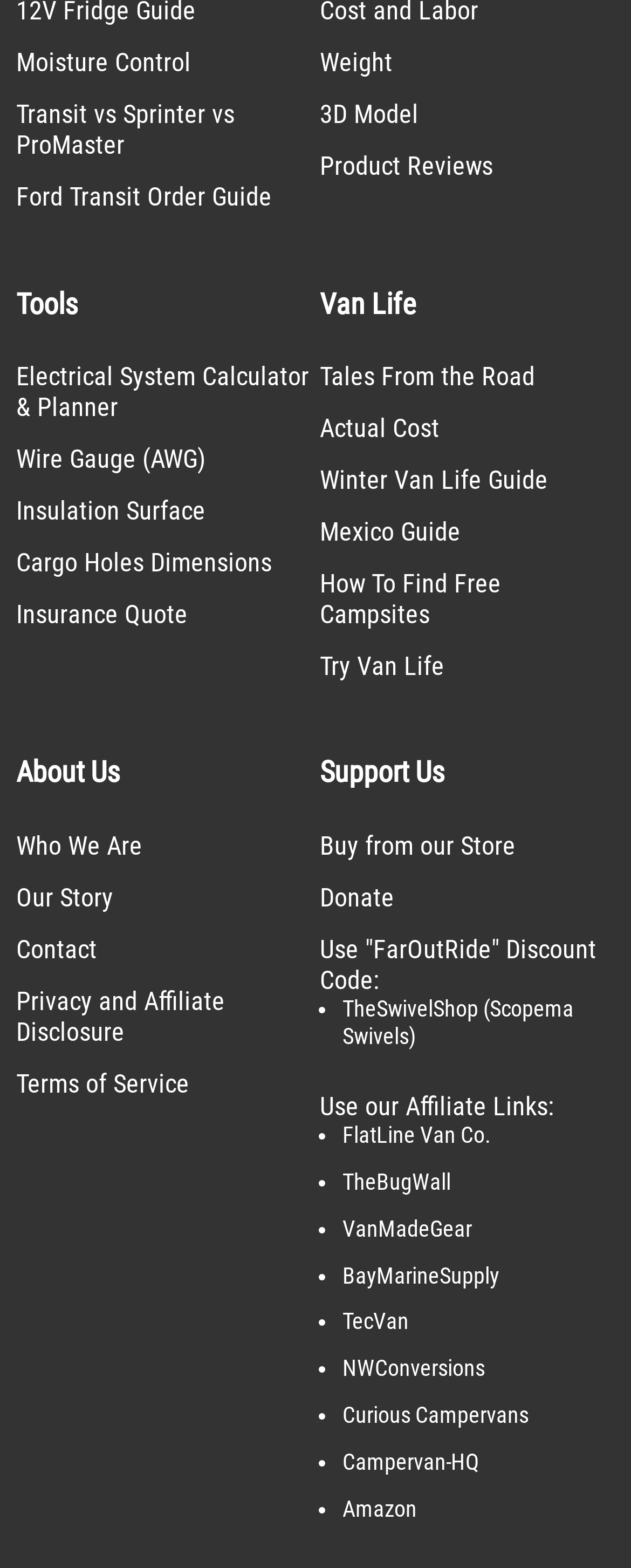What is the topic of the links on the right side?
Look at the image and answer the question using a single word or phrase.

Van Life